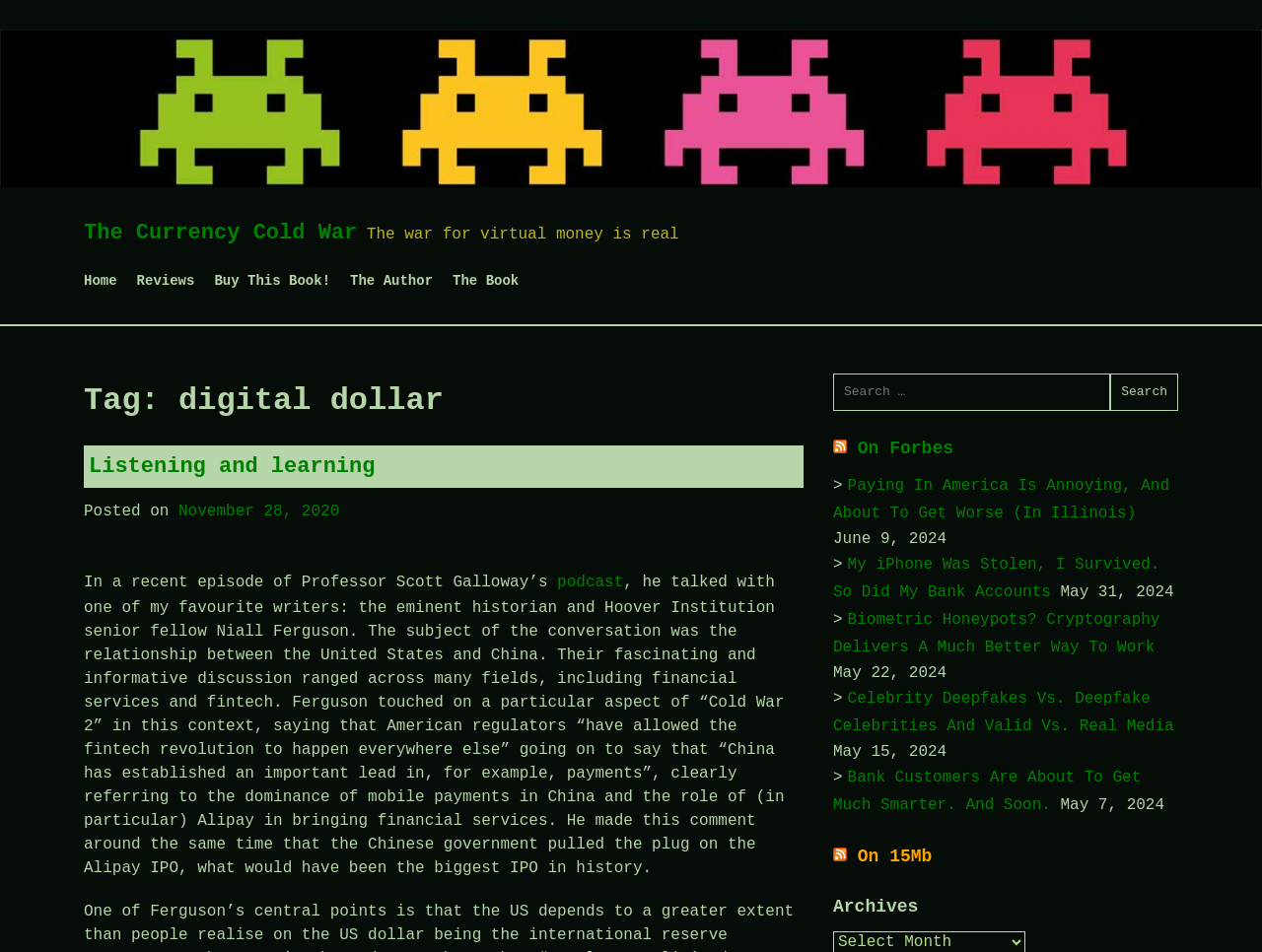How many links are there in the 'Archives' section?
Using the visual information from the image, give a one-word or short-phrase answer.

No links